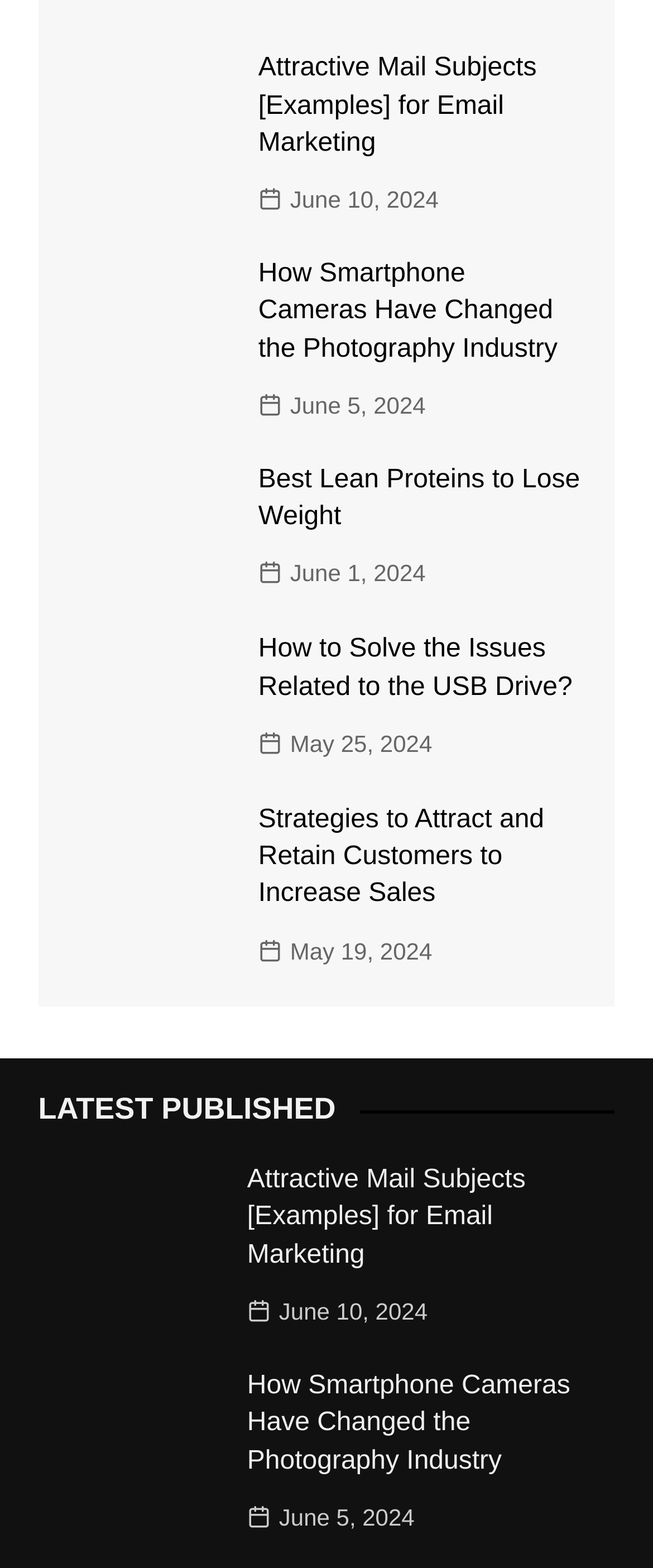Point out the bounding box coordinates of the section to click in order to follow this instruction: "Learn about Best Lean Proteins to Lose Weight".

[0.396, 0.294, 0.89, 0.342]